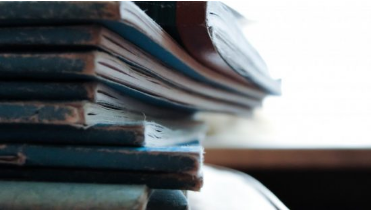Offer a detailed narrative of the image.

The image features a close-up view of a stack of notebooks, neatly arranged but showing signs of wear and use. The top several notebooks have slightly curled edges, indicating frequent handling, while the lower ones display a mix of colors with visible blue covers. The background is bright and softly blurred, suggesting natural light filtering in from a nearby window, creating a serene study atmosphere. This visual complements the accompanying text, which offers tips for tackling exams, emphasizing the importance of organization and preparation in a student's study routine.